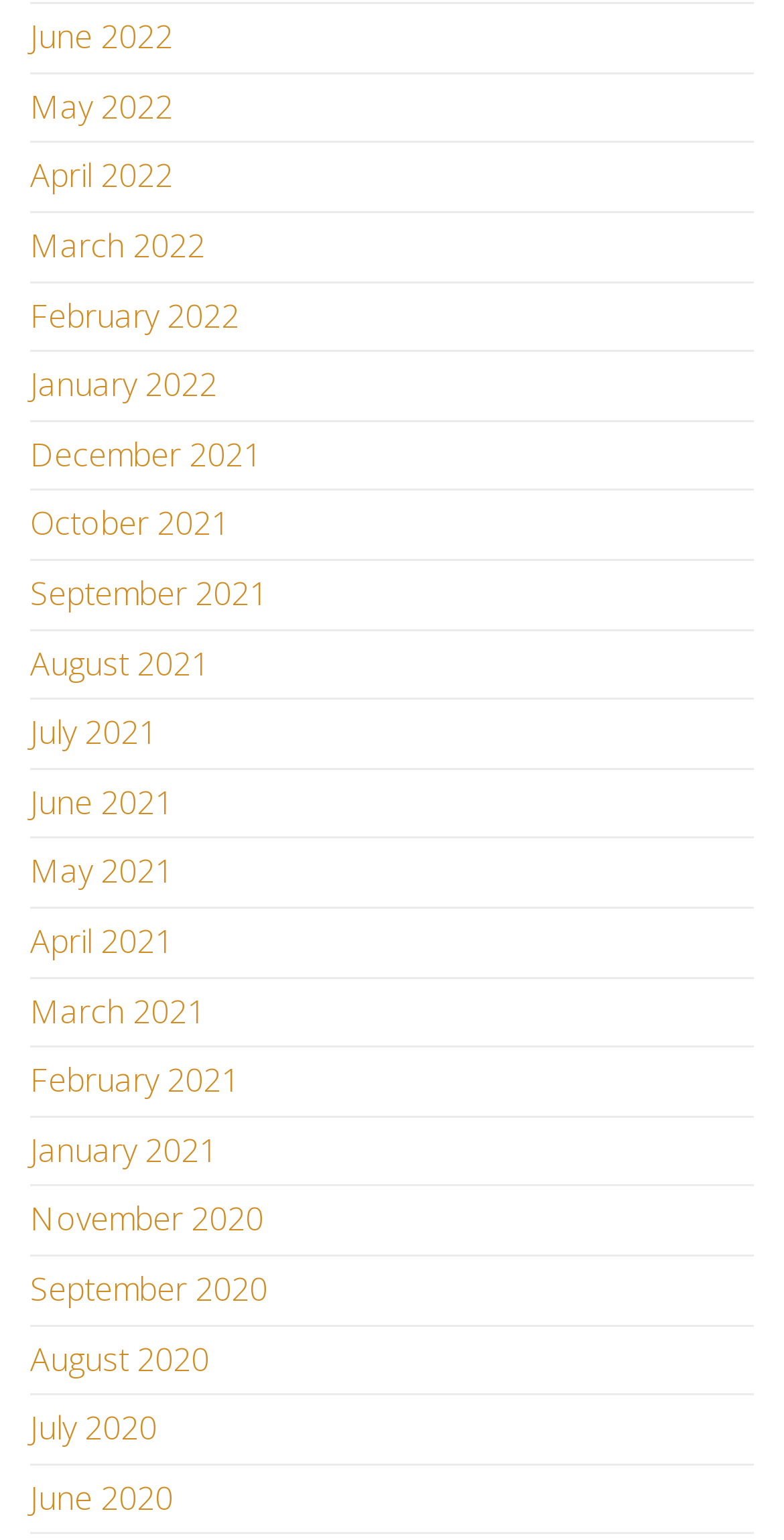Specify the bounding box coordinates of the area that needs to be clicked to achieve the following instruction: "view June 2020".

[0.038, 0.958, 0.221, 0.987]